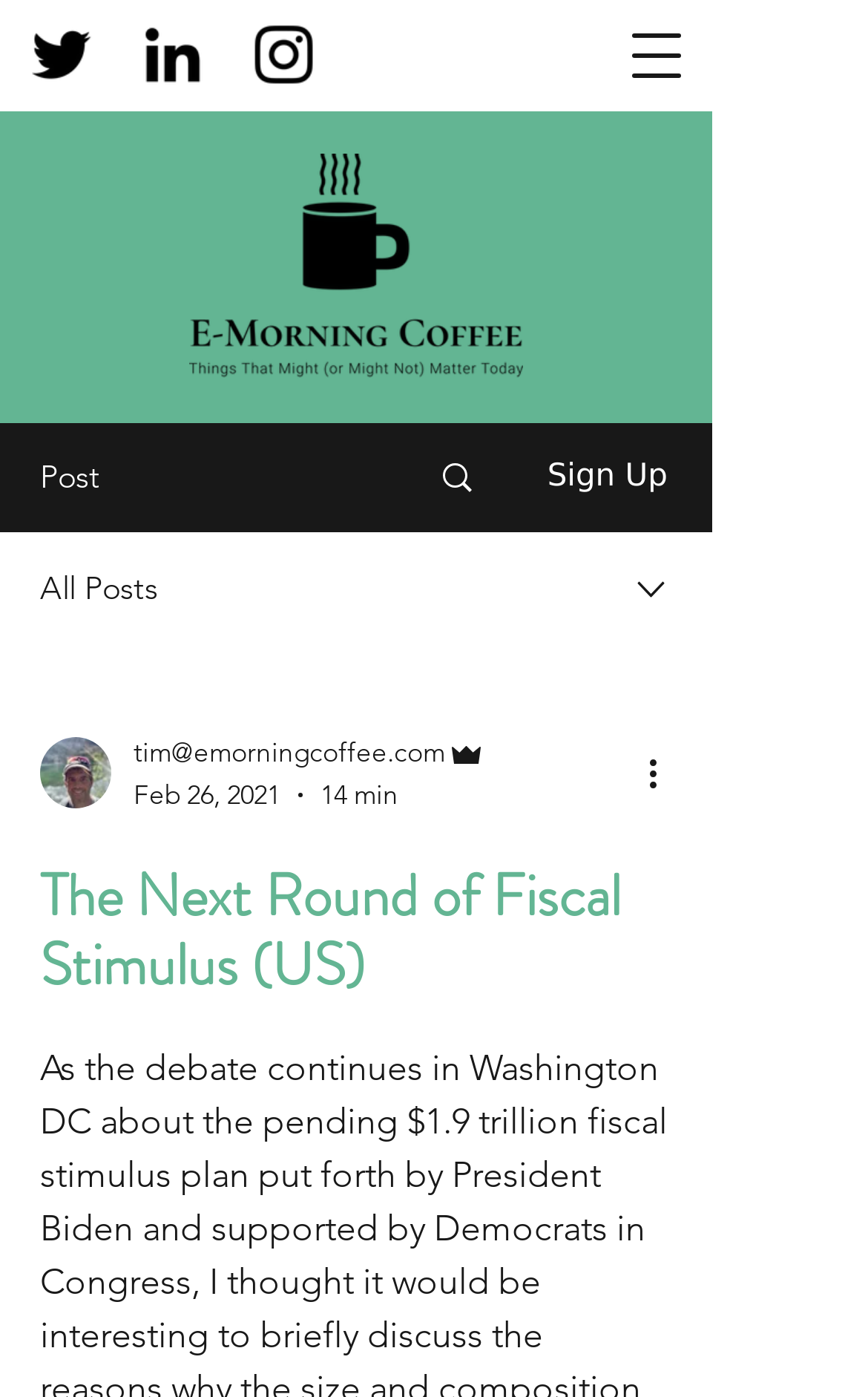How long did it take to read the article?
Please ensure your answer to the question is detailed and covers all necessary aspects.

I found the reading time of the article in the combobox section, which is displayed as '14 min'.